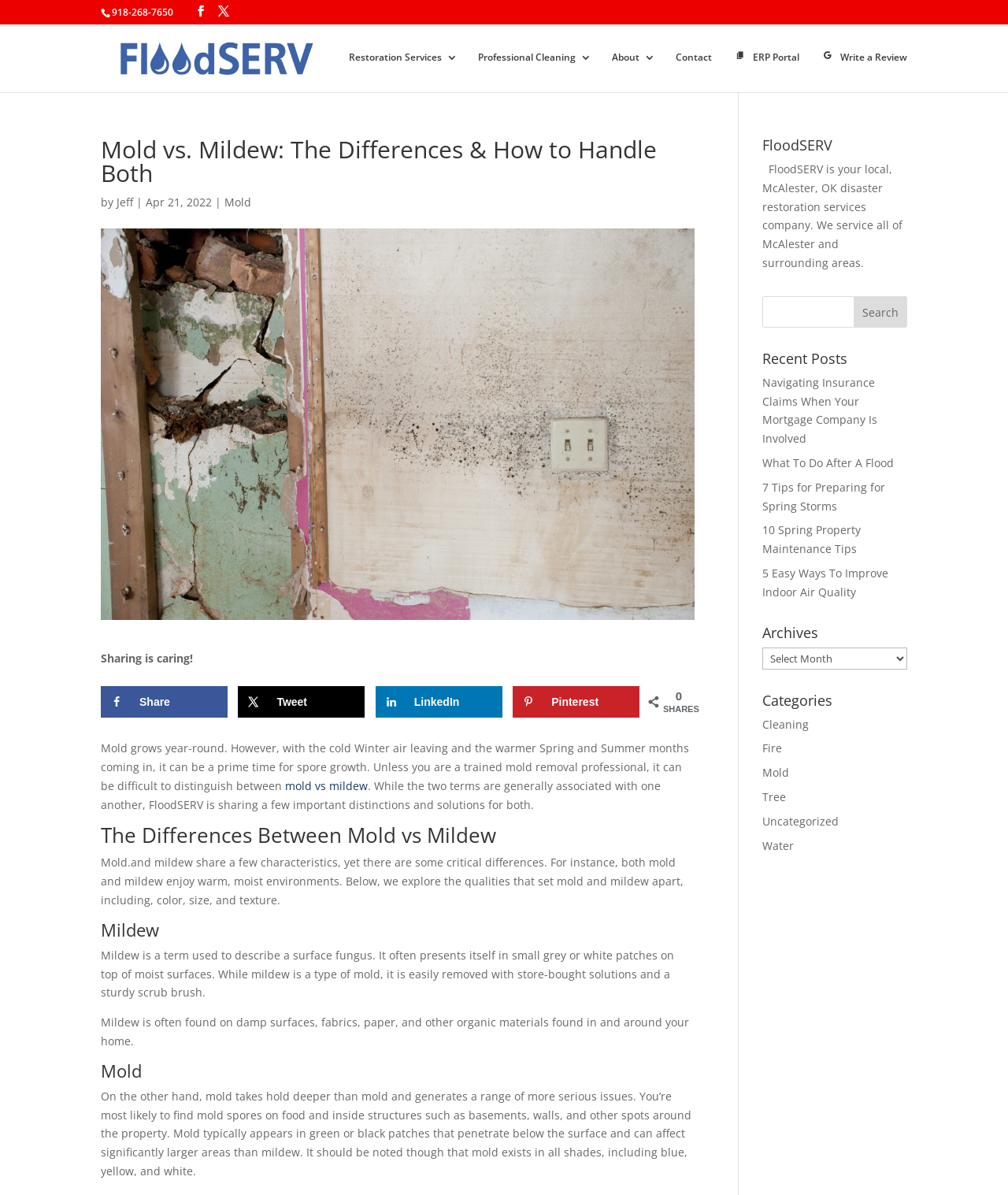Provide a comprehensive caption for the webpage.

This webpage is about the differences between mold and mildew, and how to handle both. At the top, there is a phone number "918-268-7650" and several links to social media platforms and a ERP portal. Below that, there is a navigation menu with links to "Restoration Services", "Professional Cleaning", "About", "Contact", and "Write a Review".

The main content of the webpage is divided into sections. The first section has a heading "Mold vs. Mildew: The Differences & How to Handle Both" and is written by "Jeff" on "Apr 21, 2022". Below that, there is an image related to mold vs. mildew. The text in this section explains that mold grows year-round and can be difficult to distinguish from mildew unless you are a trained mold removal professional.

The next section has a heading "The Differences Between Mold vs Mildew" and explains that while mold and mildew share some characteristics, there are critical differences between them. This section is followed by two subsections, one on "Mildew" and one on "Mold". The "Mildew" section explains that mildew is a surface fungus that can be easily removed with store-bought solutions and a sturdy scrub brush. The "Mold" section explains that mold takes hold deeper than mildew and can cause more serious issues.

On the right side of the webpage, there is a section about FloodSERV, a local disaster restoration services company in McAlester, OK. Below that, there is a search bar and a section with links to recent posts, including "Navigating Insurance Claims When Your Mortgage Company Is Involved", "What To Do After A Flood", and others. There are also links to archives and categories, including "Cleaning", "Fire", "Mold", and others.